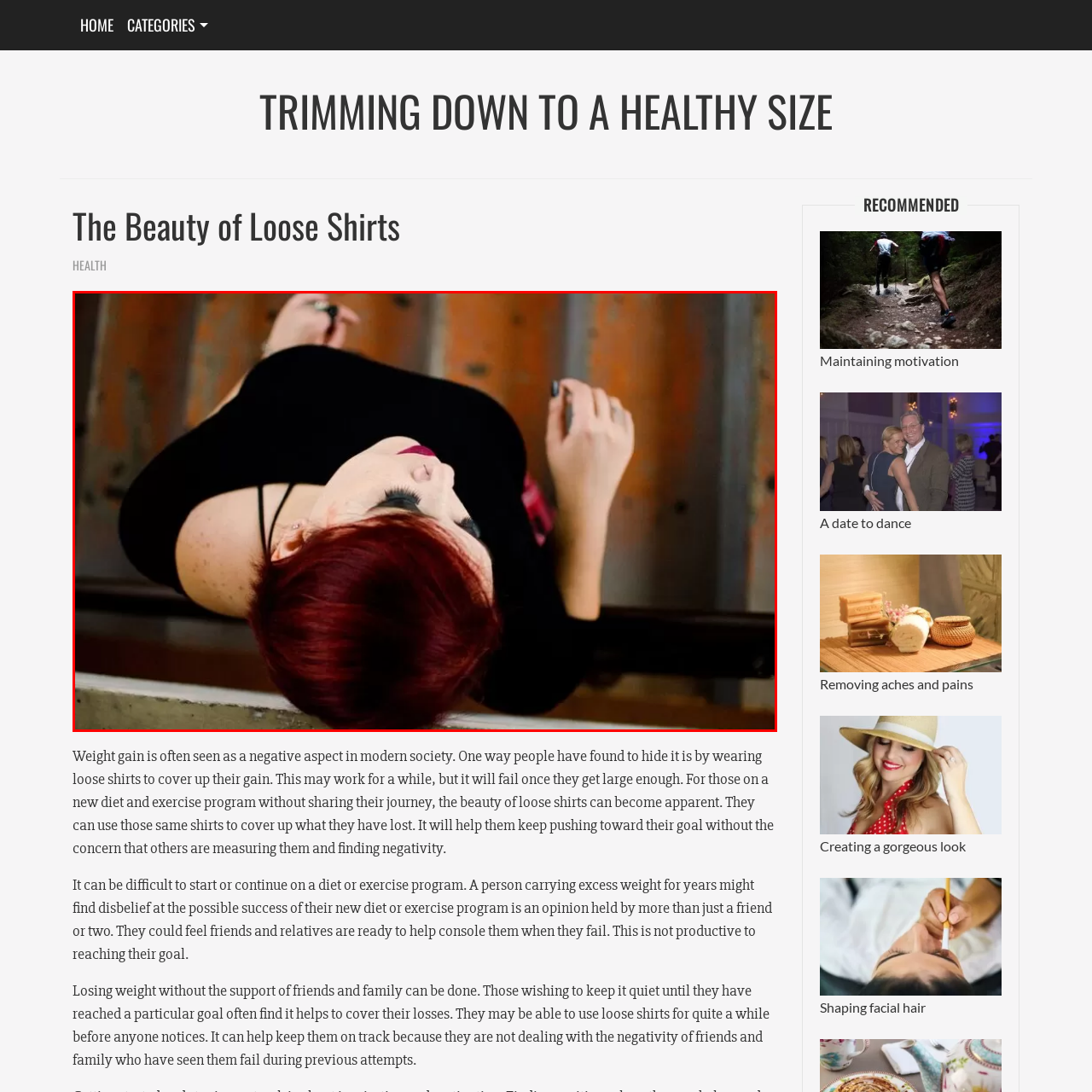Please review the image enclosed by the red bounding box and give a detailed answer to the following question, utilizing the information from the visual: What is the dominant color of the woman's top?

According to the caption, the woman wears a 'sleek black top', which suggests that the primary color of her top is black.